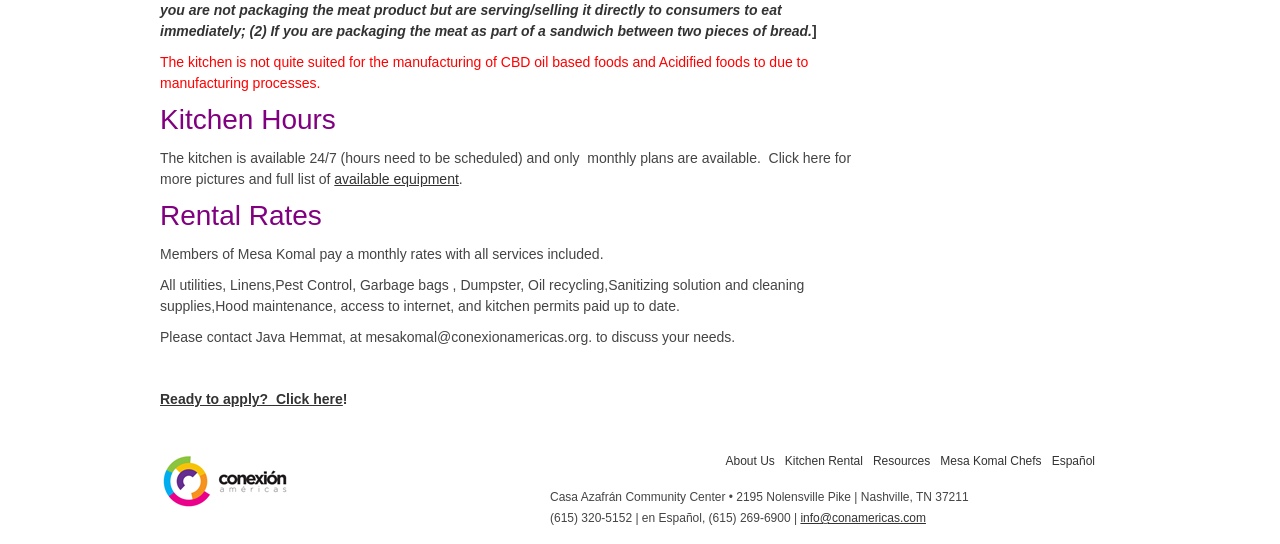Give a one-word or short phrase answer to this question: 
What is the phone number for Español?

(615) 269-6900